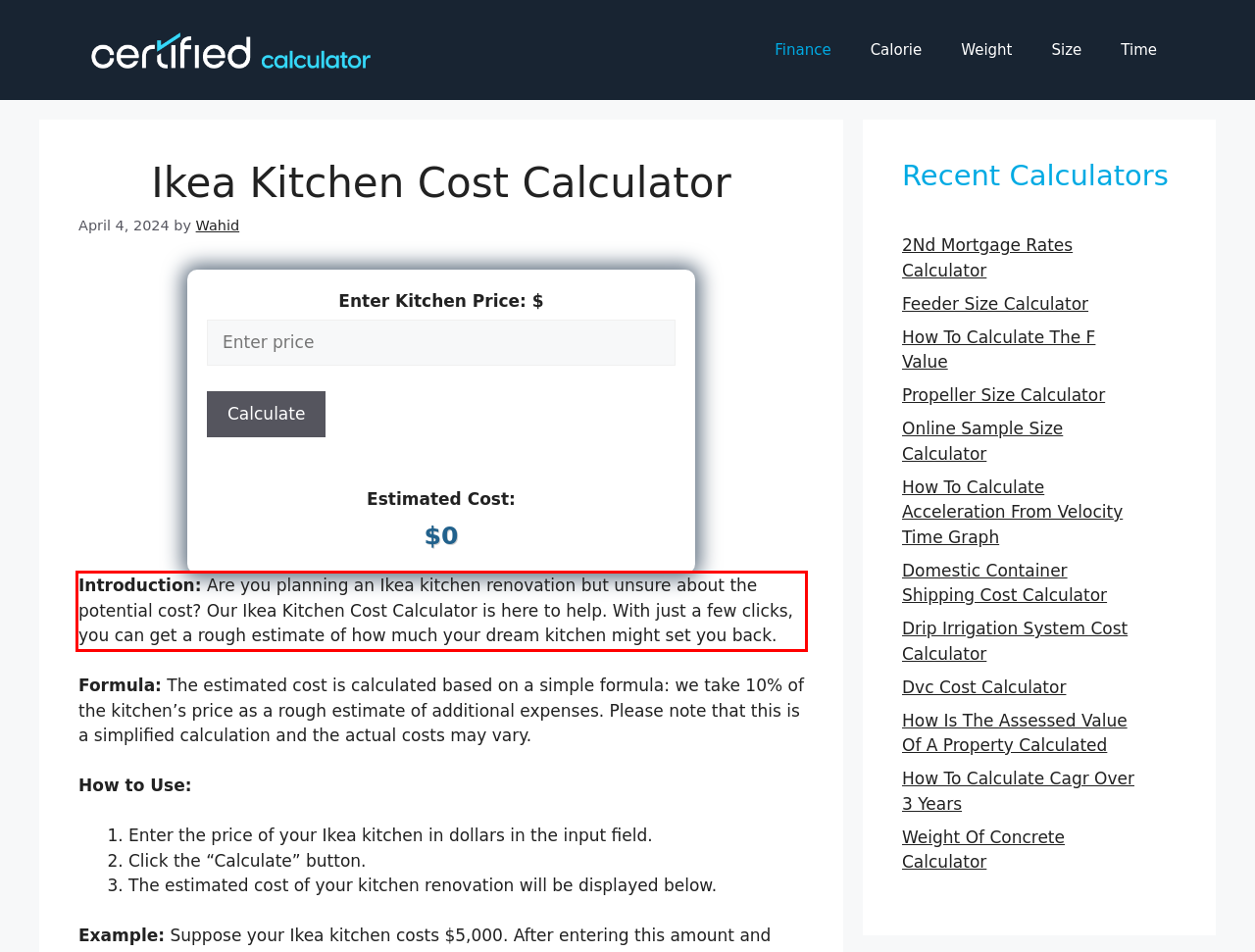Please identify and extract the text from the UI element that is surrounded by a red bounding box in the provided webpage screenshot.

Introduction: Are you planning an Ikea kitchen renovation but unsure about the potential cost? Our Ikea Kitchen Cost Calculator is here to help. With just a few clicks, you can get a rough estimate of how much your dream kitchen might set you back.